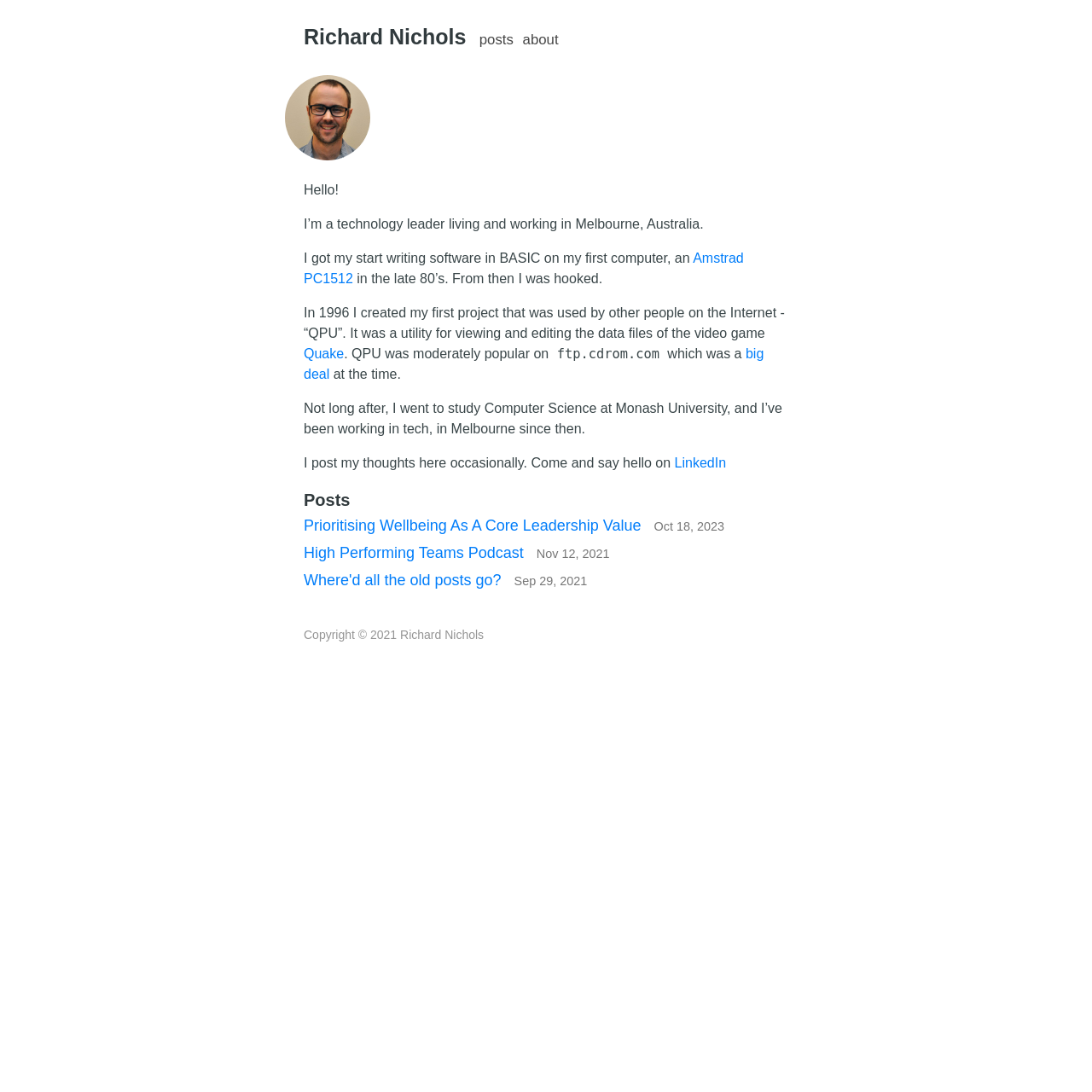What is the name of the technology leader?
Based on the visual content, answer with a single word or a brief phrase.

Richard Nichols